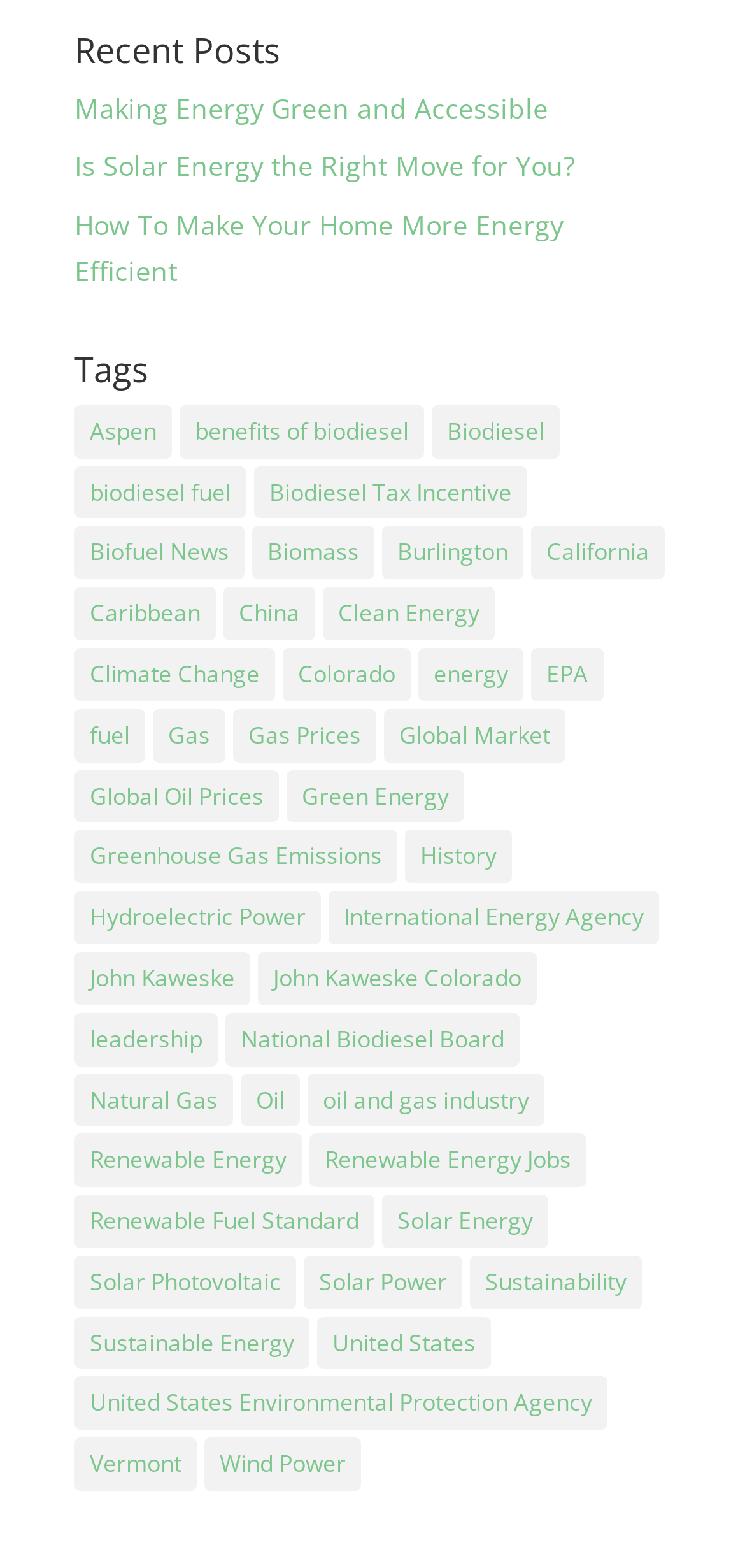Please locate the bounding box coordinates of the element that should be clicked to achieve the given instruction: "Read about making energy green and accessible".

[0.1, 0.057, 0.736, 0.08]